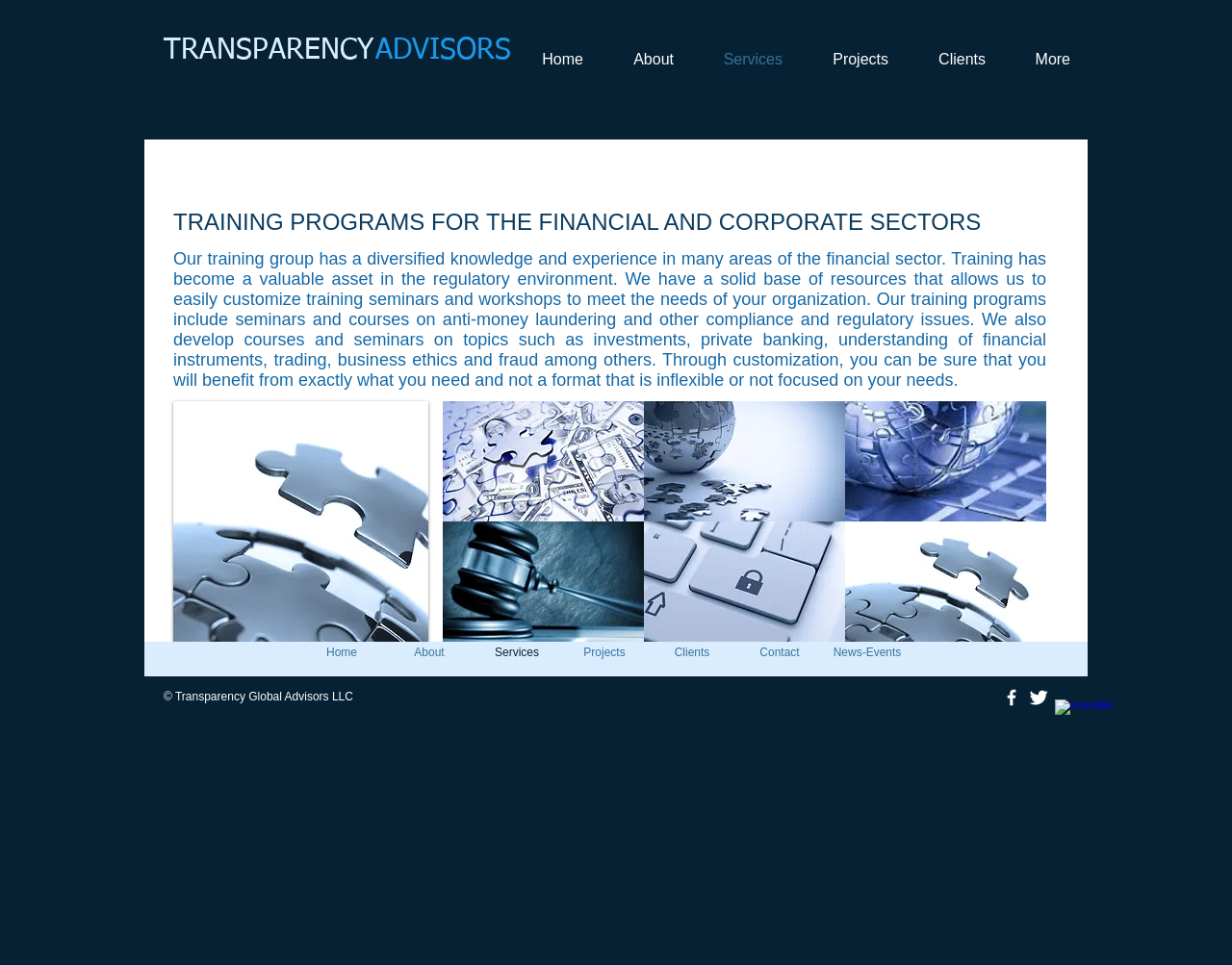Determine the bounding box of the UI component based on this description: "Projects". The bounding box coordinates should be four float values between 0 and 1, i.e., [left, top, right, bottom].

[0.455, 0.665, 0.526, 0.688]